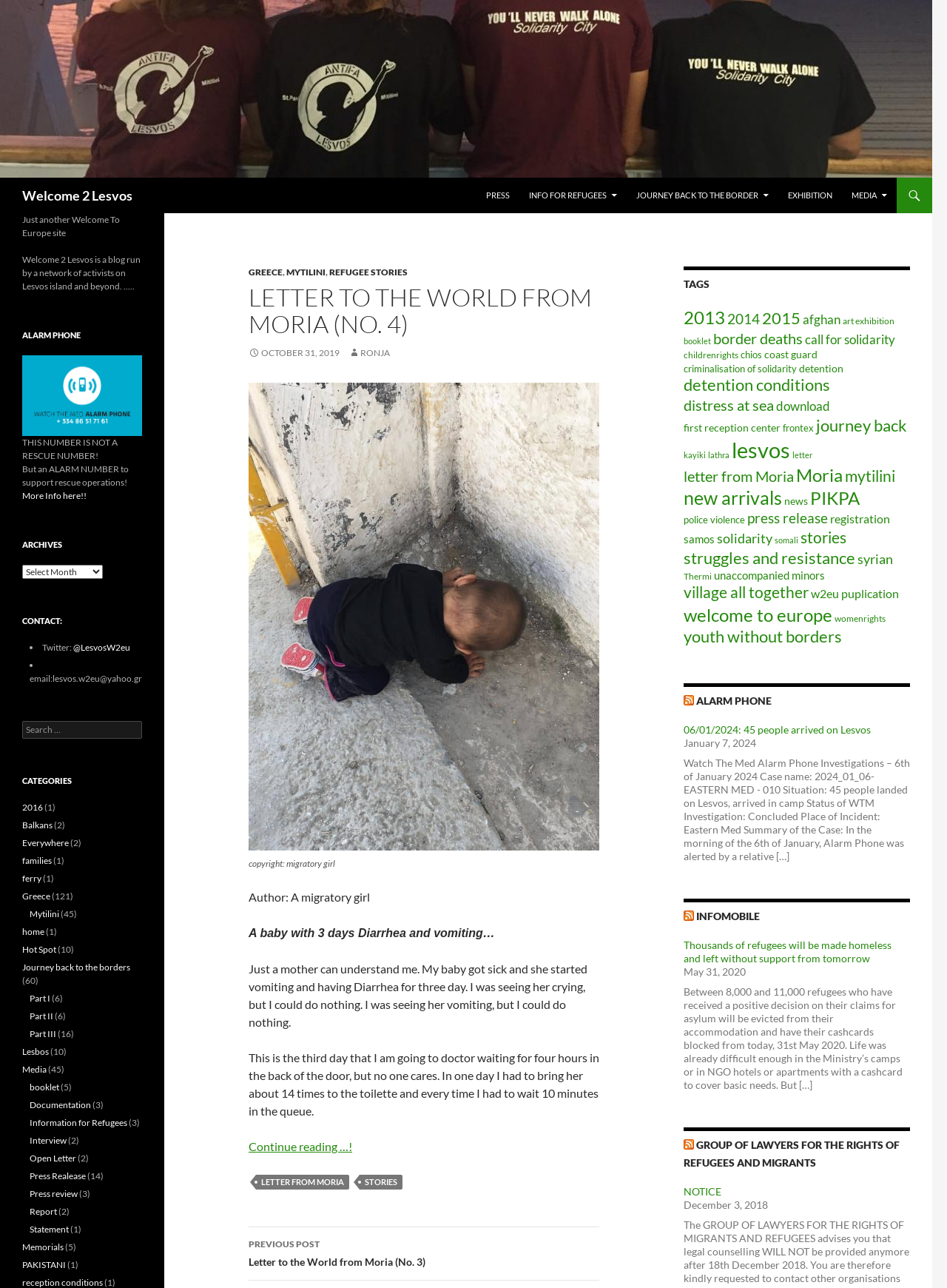What is the author of the article?
Using the information from the image, answer the question thoroughly.

I found the author of the article by looking at the static text element with the text 'Author: A migratory girl' which is located below the title of the article.